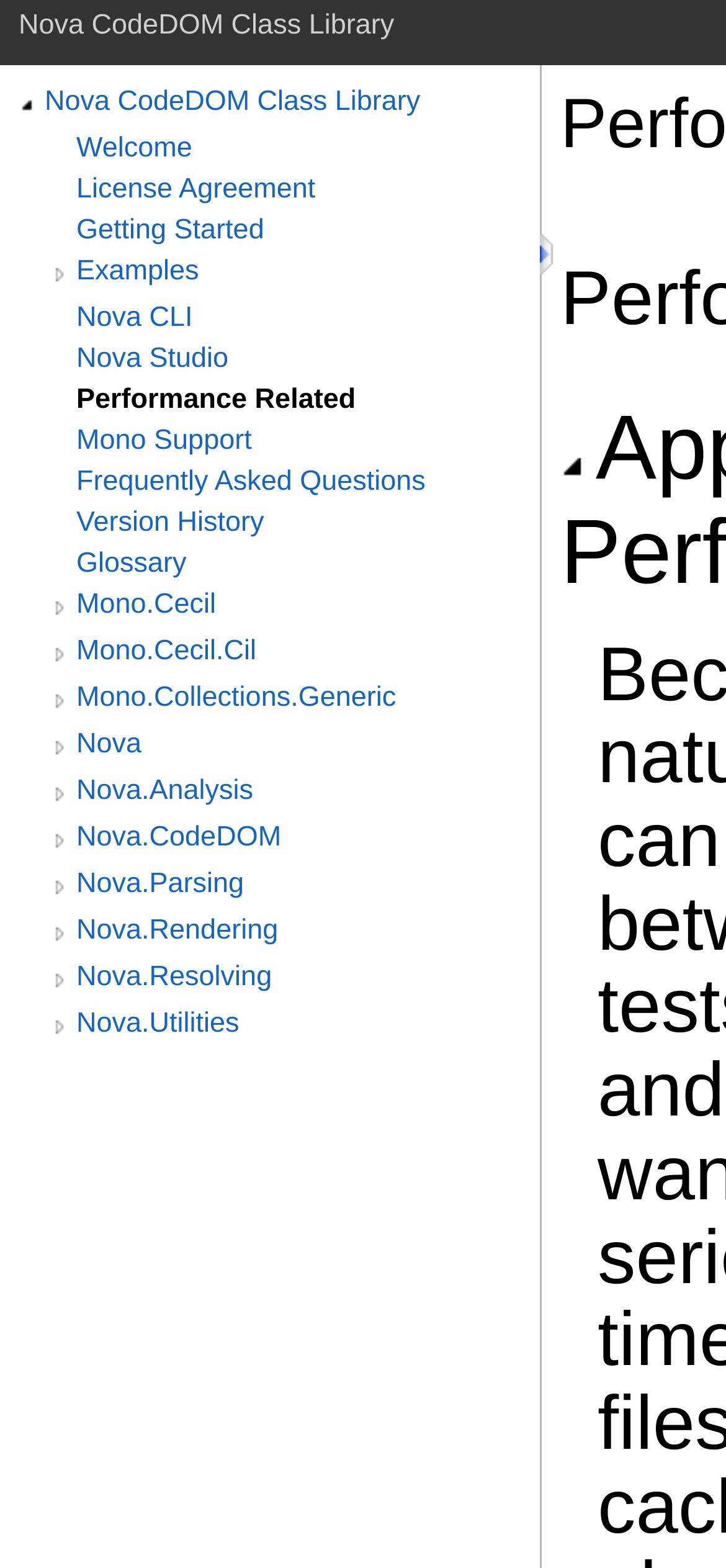Show the bounding box coordinates of the region that should be clicked to follow the instruction: "Click on Nova CodeDOM Class Library."

[0.062, 0.055, 0.744, 0.075]